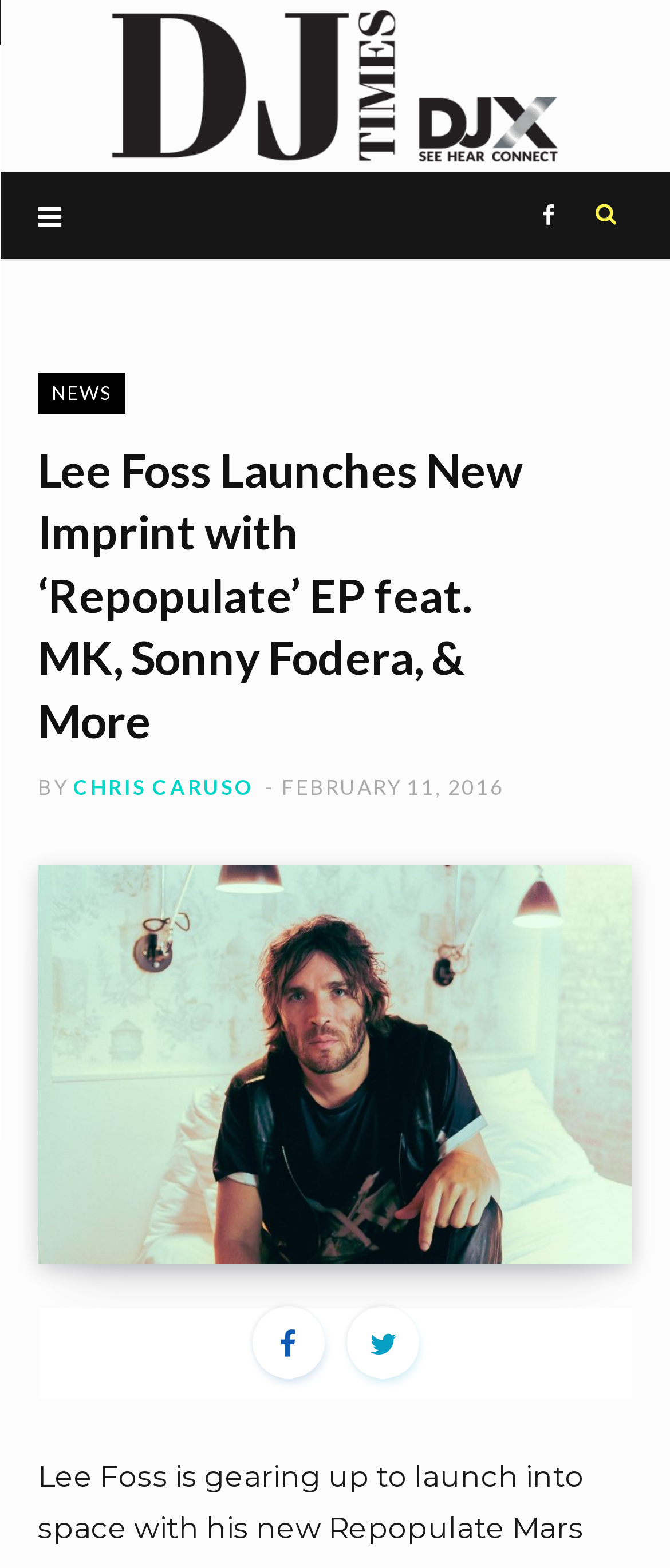What is the date of the article?
Please provide a comprehensive answer based on the visual information in the image.

The date of the article is mentioned as 'FEBRUARY 11, 2016' in the article's metadata.